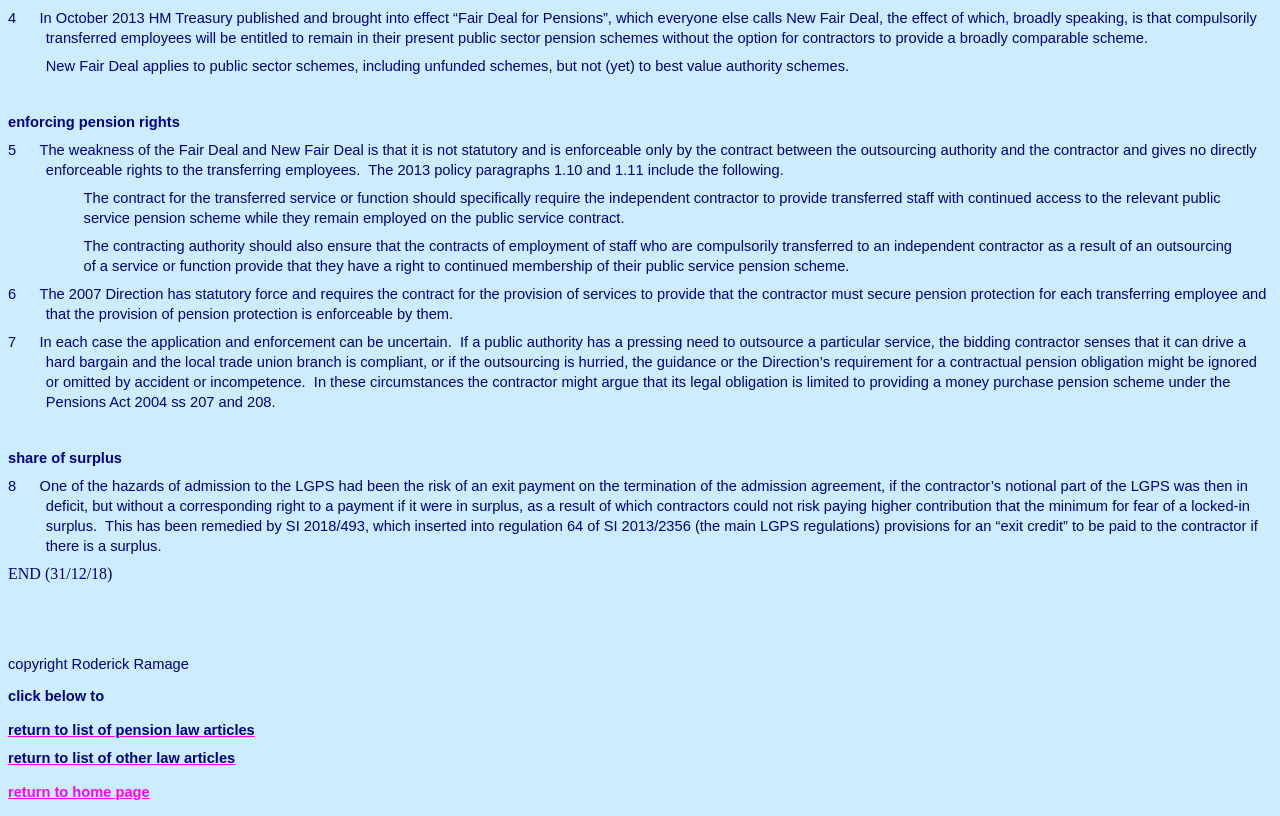Locate the bounding box for the described UI element: "return to home page". Ensure the coordinates are four float numbers between 0 and 1, formatted as [left, top, right, bottom].

[0.006, 0.961, 0.117, 0.98]